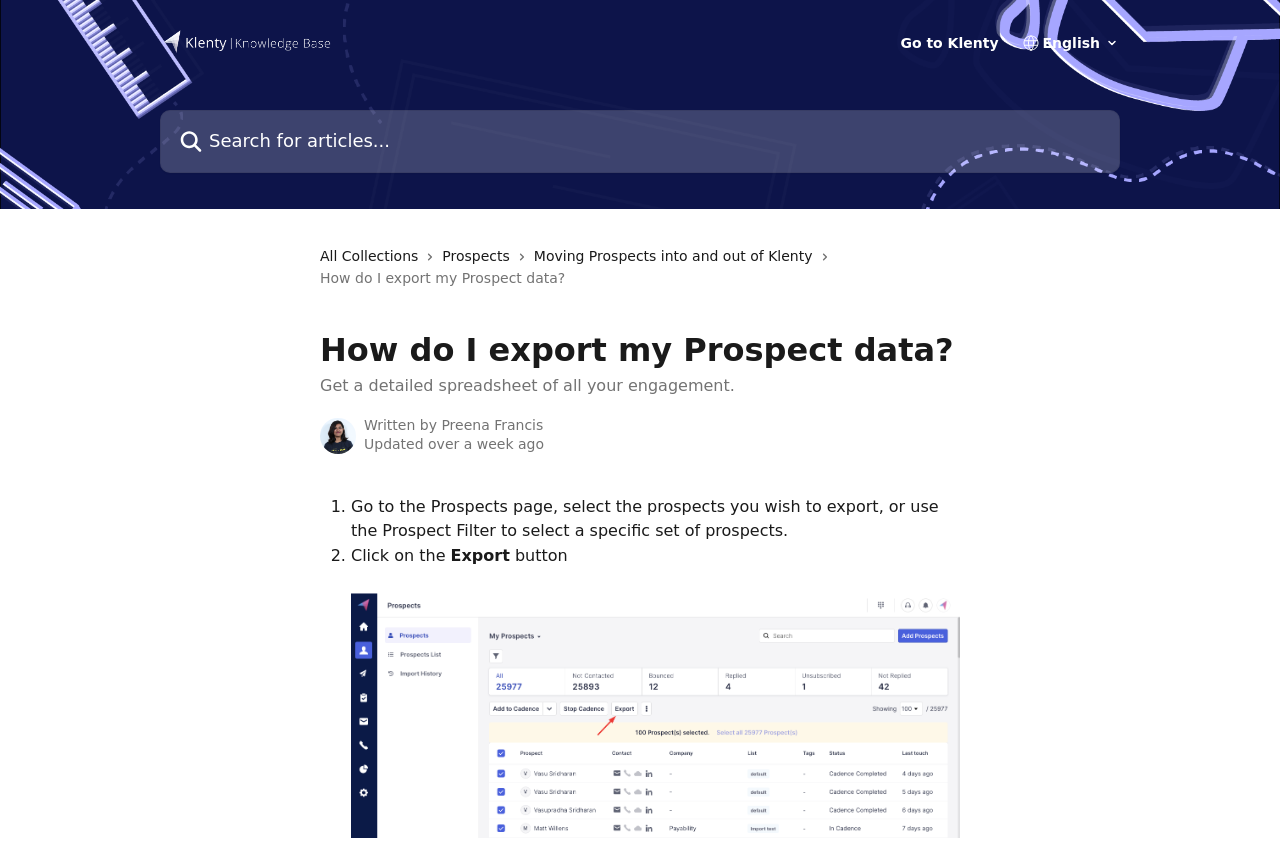What is the text of the first link in the header? Based on the screenshot, please respond with a single word or phrase.

Klenty Help Center